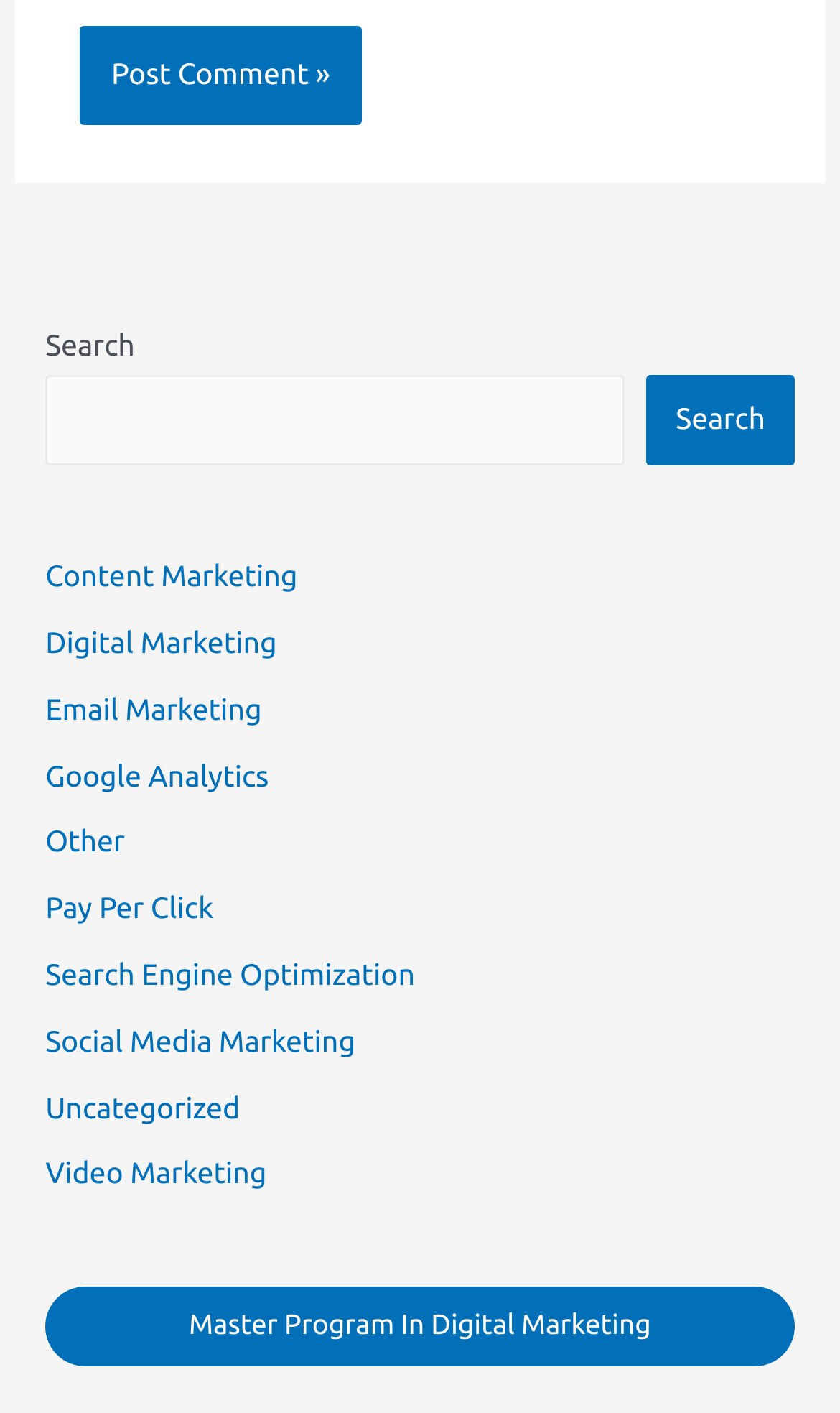What is the last category available for searching?
Based on the image content, provide your answer in one word or a short phrase.

Video Marketing